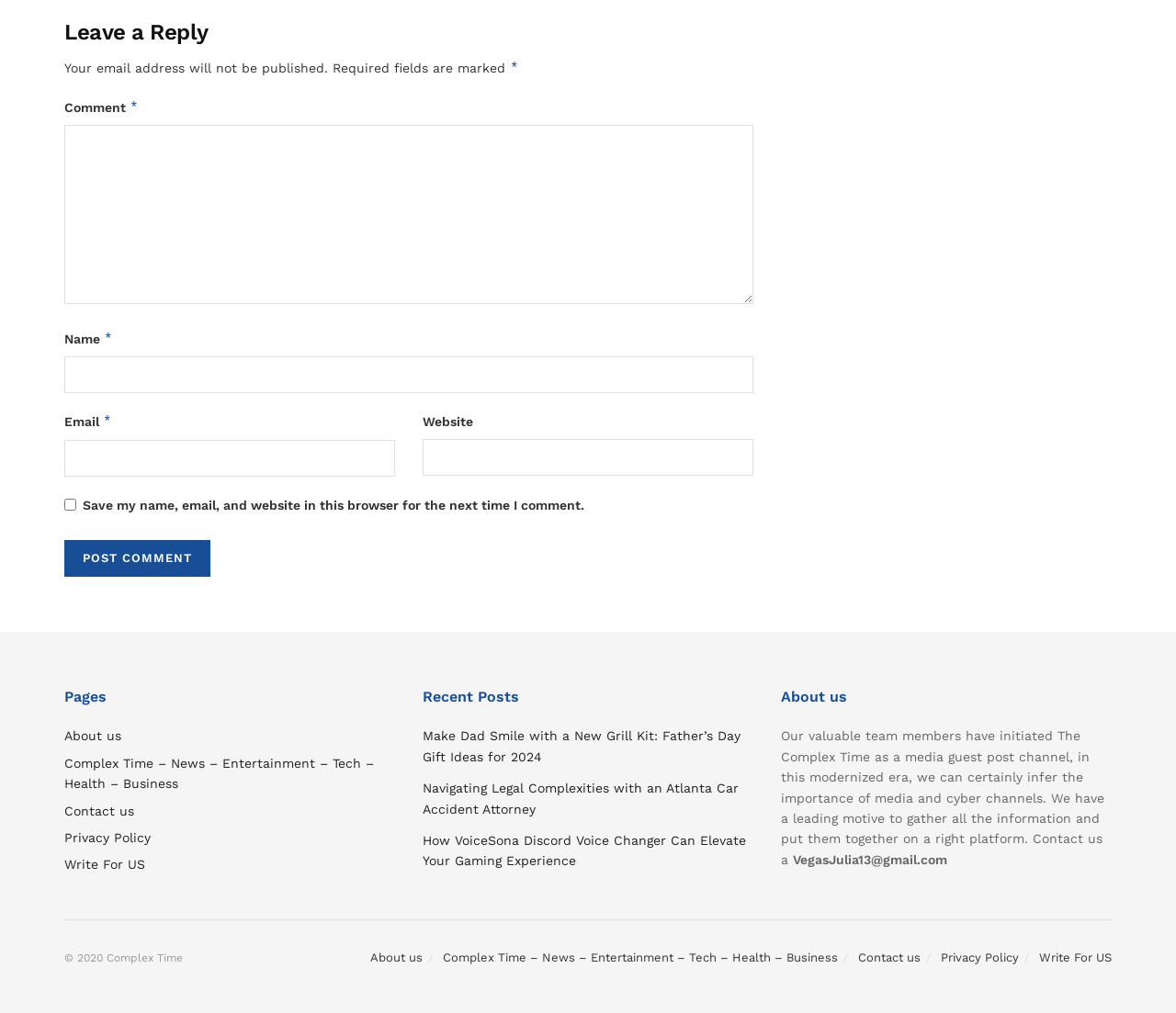Indicate the bounding box coordinates of the element that must be clicked to execute the instruction: "Leave a comment". The coordinates should be given as four float numbers between 0 and 1, i.e., [left, top, right, bottom].

[0.055, 0.124, 0.641, 0.3]